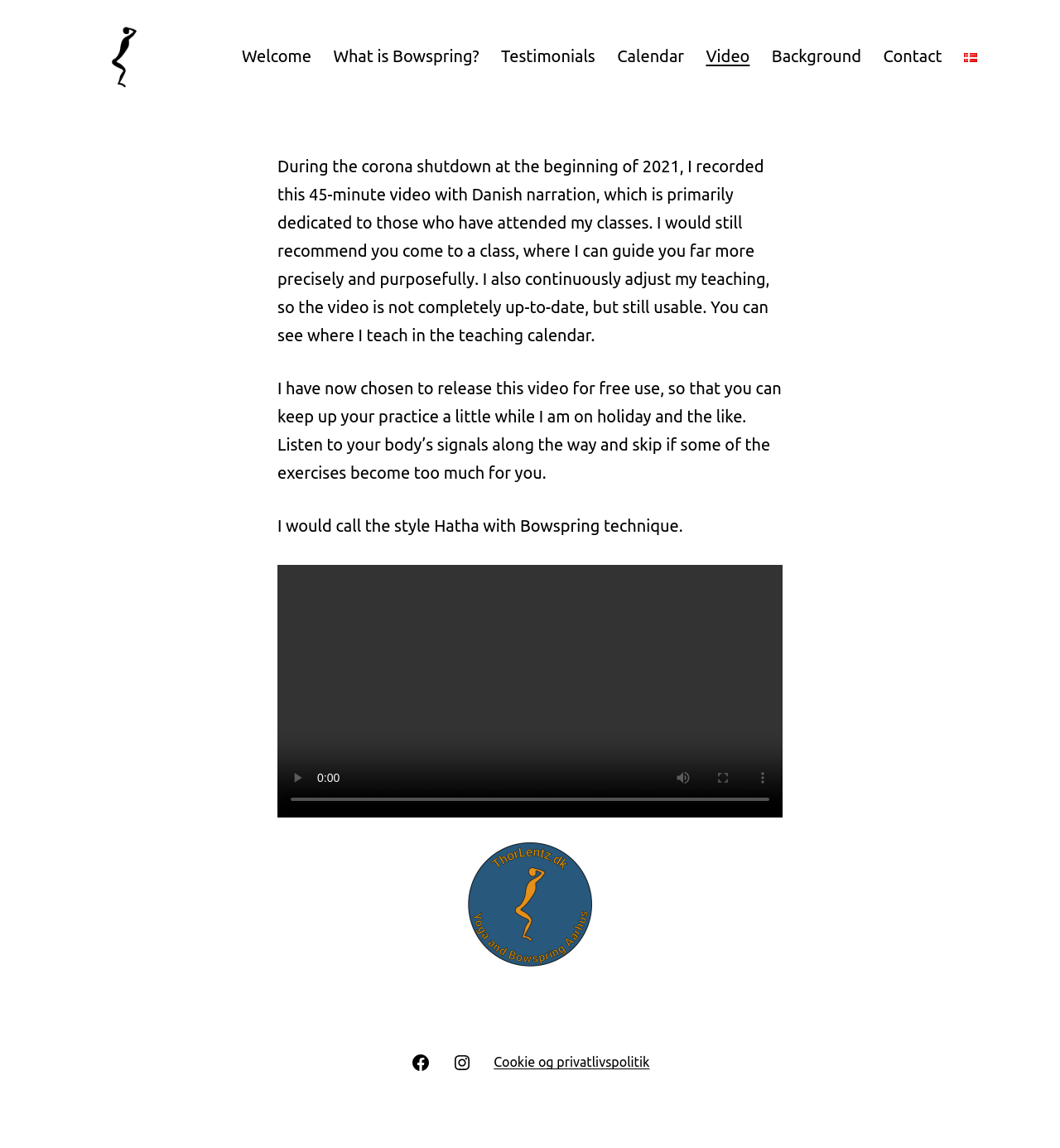Using the provided element description: "ThorLentz", determine the bounding box coordinates of the corresponding UI element in the screenshot.

[0.077, 0.1, 0.15, 0.116]